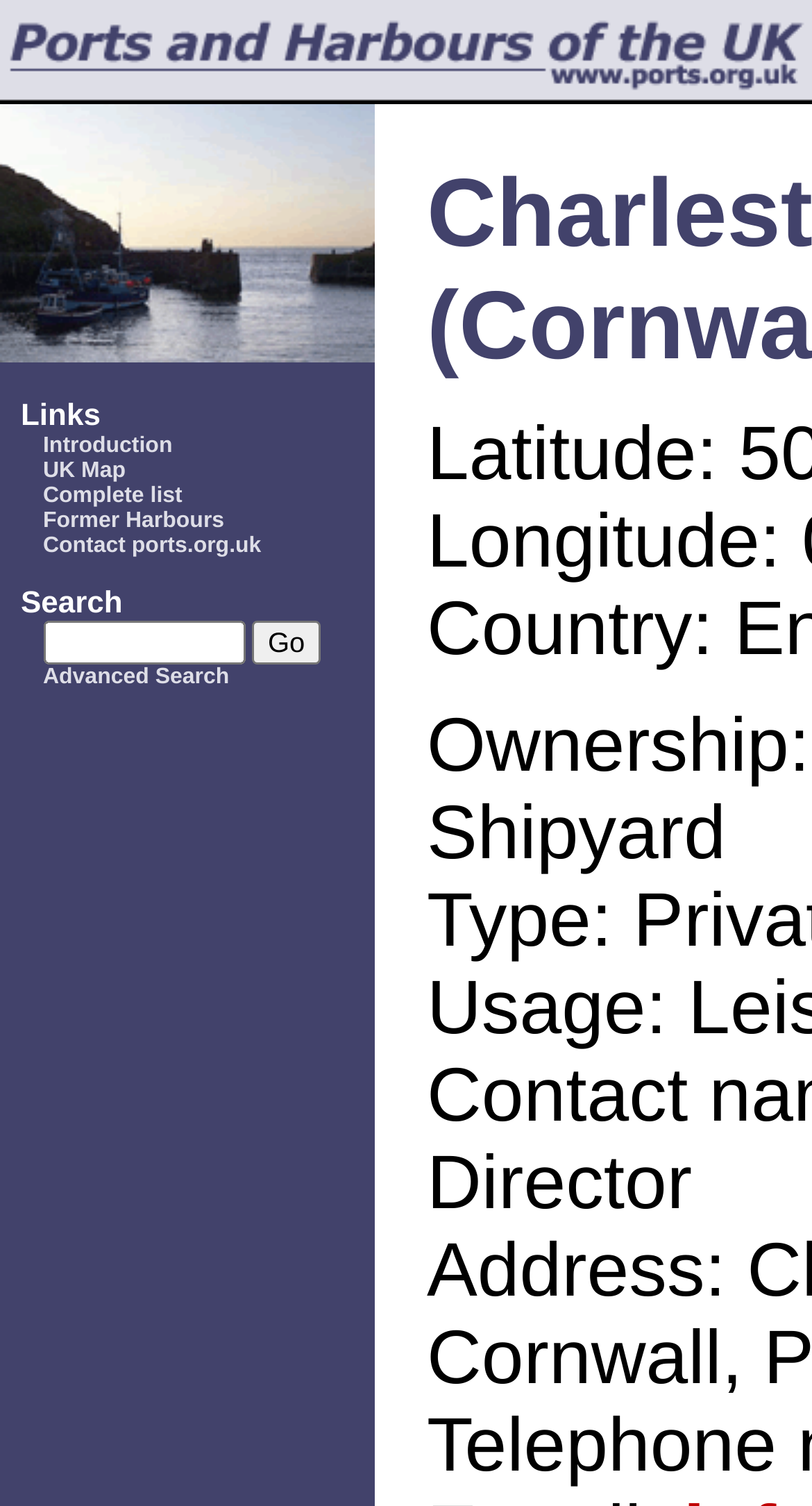What is the last link in the description list?
Please provide a comprehensive answer to the question based on the webpage screenshot.

I traversed the description list and found that the last link is 'Advanced Search', which is located at the bottom of the list.